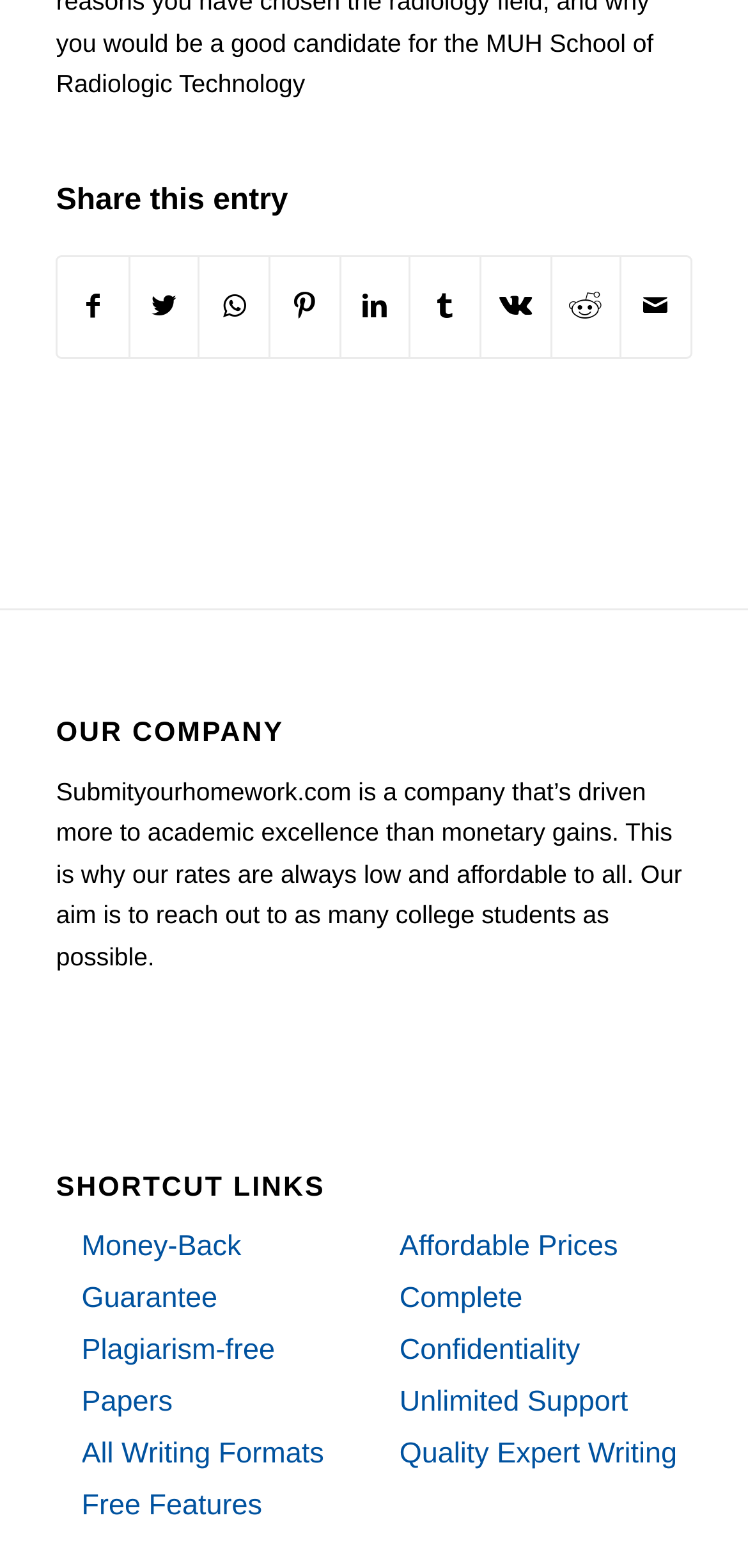Provide the bounding box coordinates for the specified HTML element described in this description: "Plagiarism-free Papers". The coordinates should be four float numbers ranging from 0 to 1, in the format [left, top, right, bottom].

[0.109, 0.85, 0.368, 0.904]